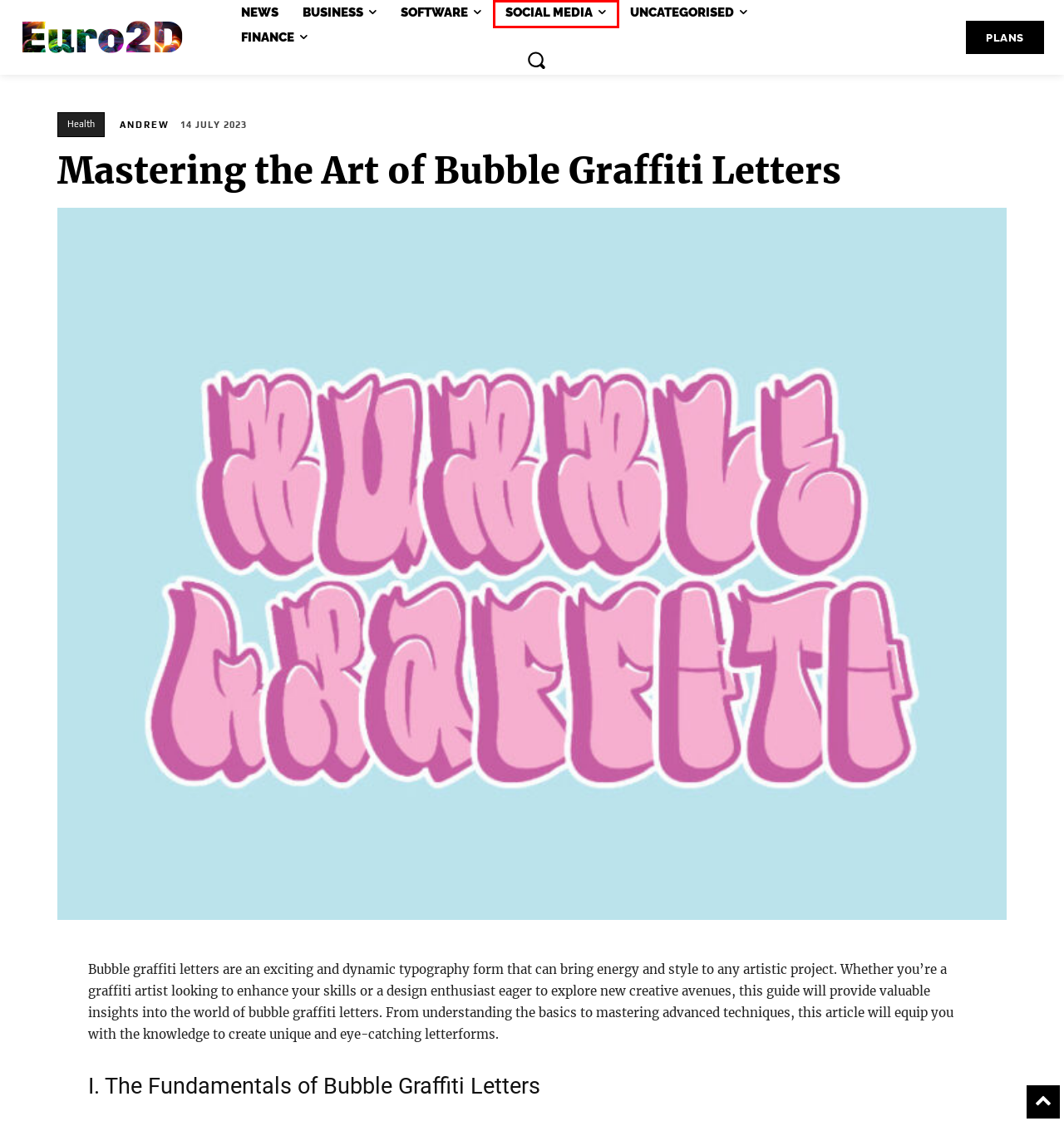Look at the screenshot of a webpage with a red bounding box and select the webpage description that best corresponds to the new page after clicking the element in the red box. Here are the options:
A. andrew, Author at Euro to Dollar
B. Health Archives - Euro to Dollar
C. Finance Archives - Euro to Dollar
D. Social Media Archives - Euro to Dollar
E. News Archives - Euro to Dollar
F. software Archives - Euro to Dollar
G. Euro To Dollar- The Latest In Business, Leadership, Money, and More
H. Business Archives - Euro to Dollar

D